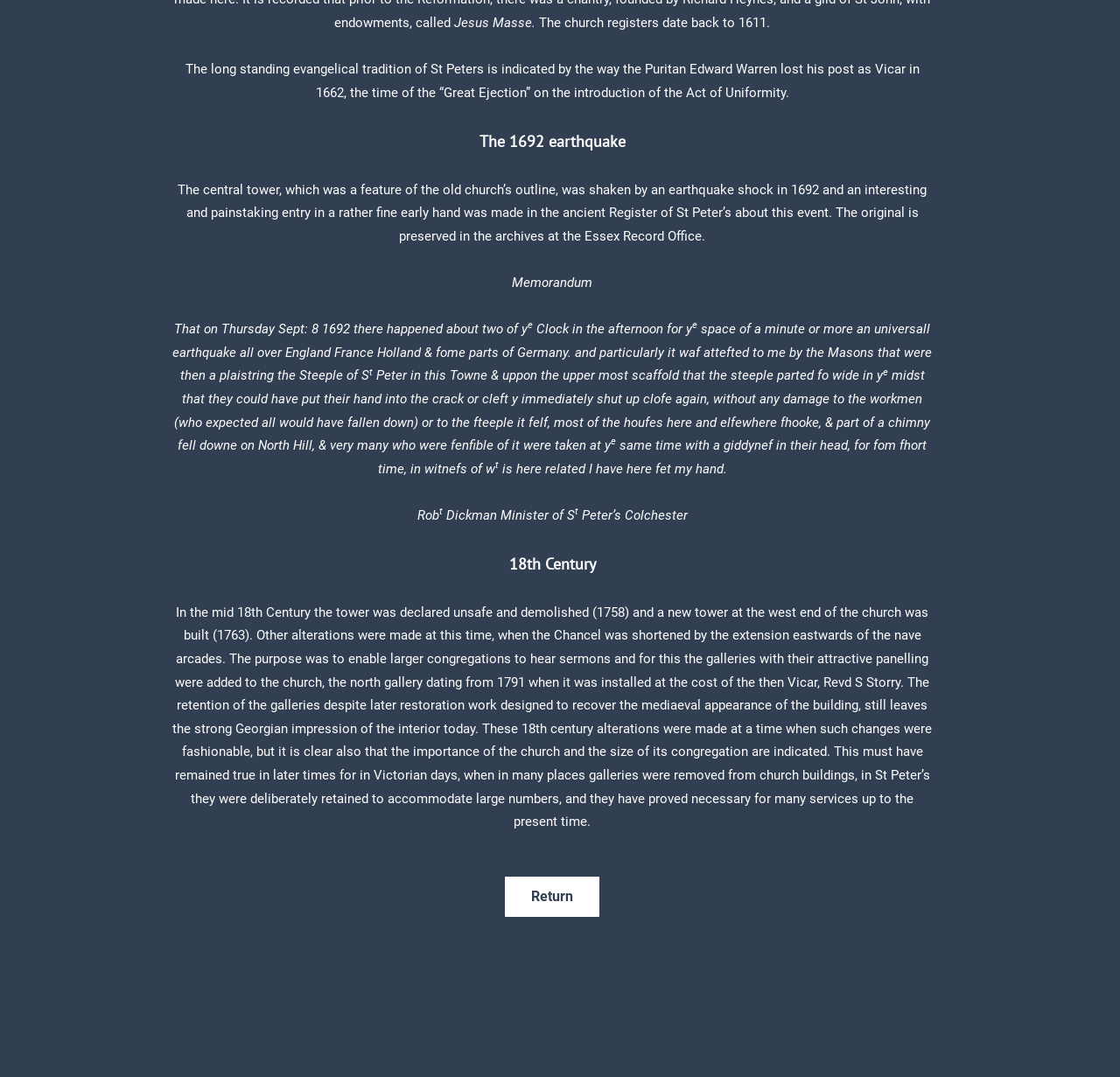Can you find the bounding box coordinates for the UI element given this description: "Return"? Provide the coordinates as four float numbers between 0 and 1: [left, top, right, bottom].

[0.449, 0.812, 0.538, 0.854]